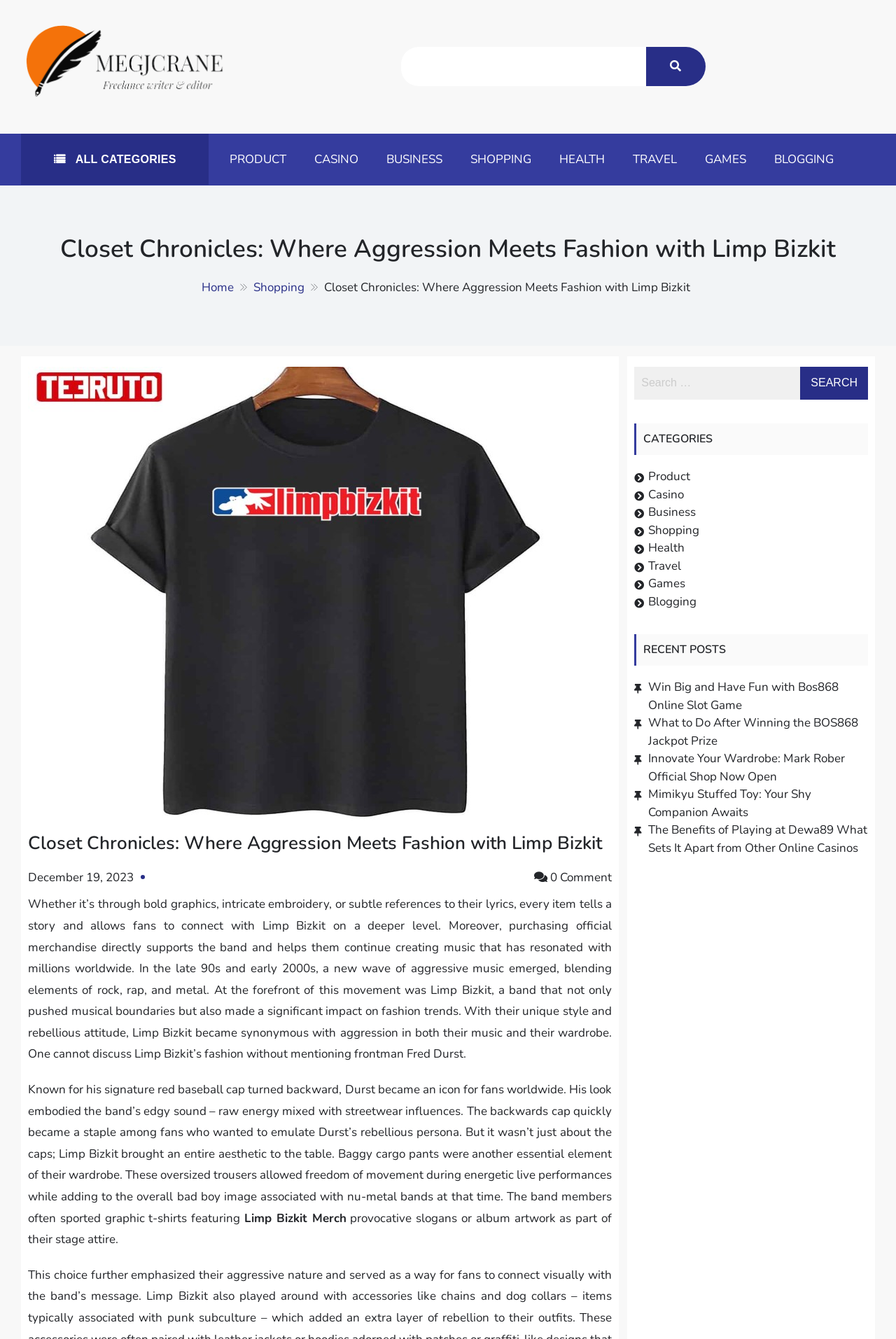Locate the bounding box coordinates of the clickable area needed to fulfill the instruction: "Read the 'Closet Chronicles: Where Aggression Meets Fashion with Limp Bizkit' article".

[0.031, 0.622, 0.683, 0.638]